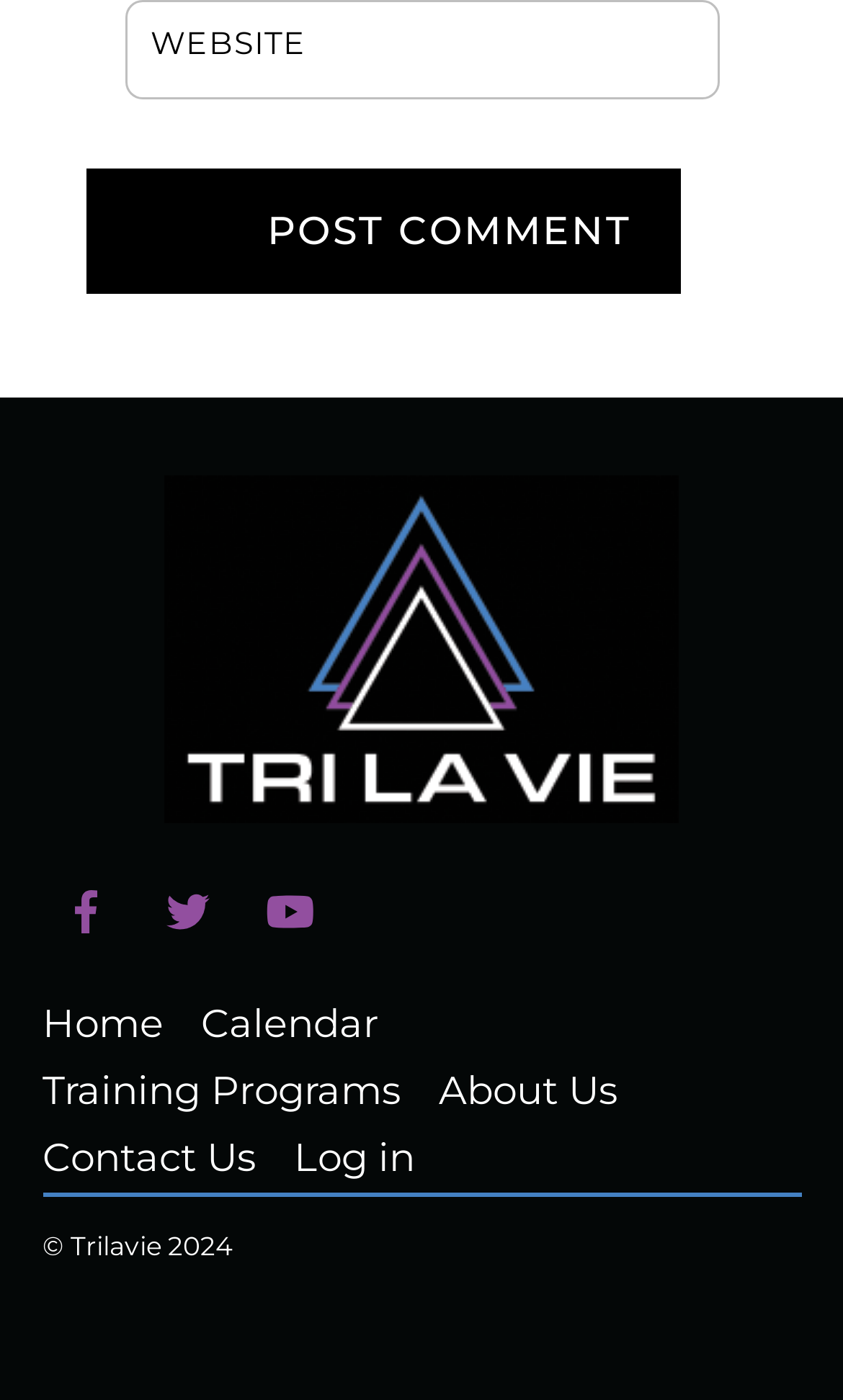Locate the bounding box coordinates of the area you need to click to fulfill this instruction: 'Get in touch with us via email'. The coordinates must be in the form of four float numbers ranging from 0 to 1: [left, top, right, bottom].

None